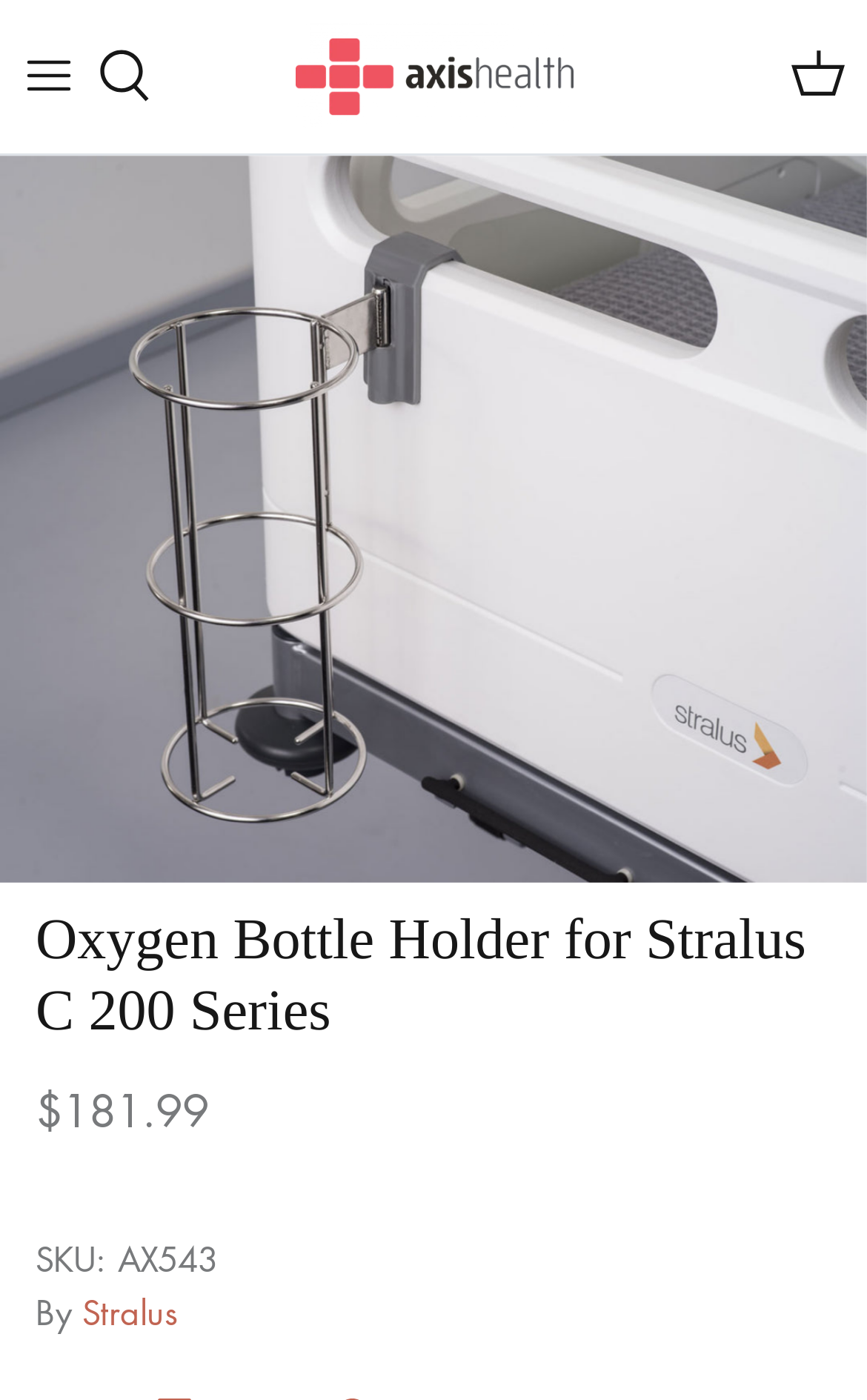Determine the bounding box coordinates for the region that must be clicked to execute the following instruction: "Learn more about Proxmox".

None